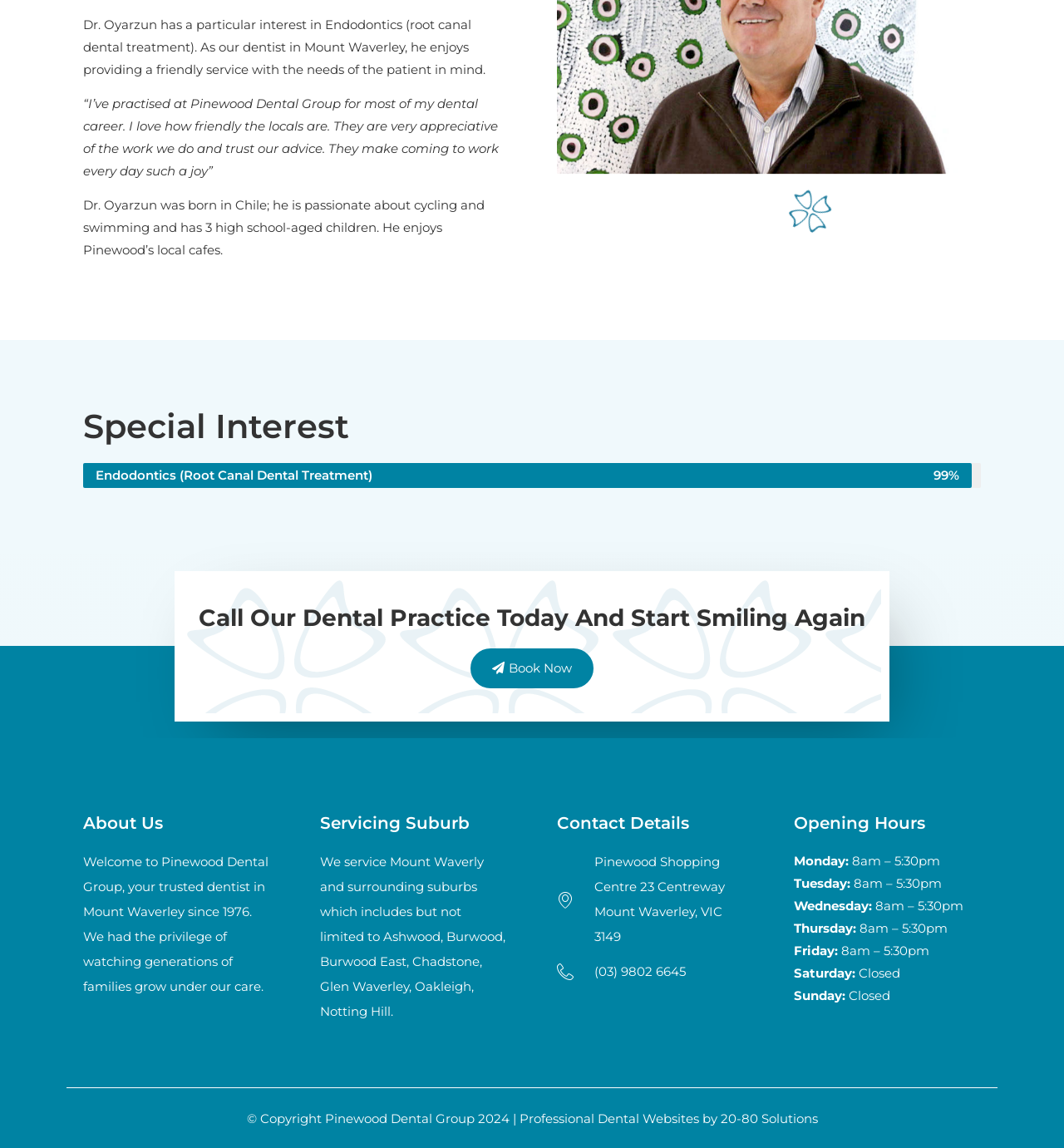Identify the bounding box coordinates for the UI element described as follows: Book Now. Use the format (top-left x, top-left y, bottom-right x, bottom-right y) and ensure all values are floating point numbers between 0 and 1.

[0.442, 0.565, 0.558, 0.599]